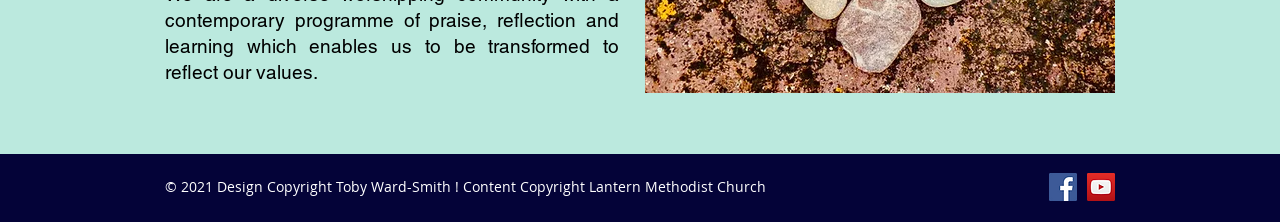Answer the following inquiry with a single word or phrase:
How many social media links are there?

2